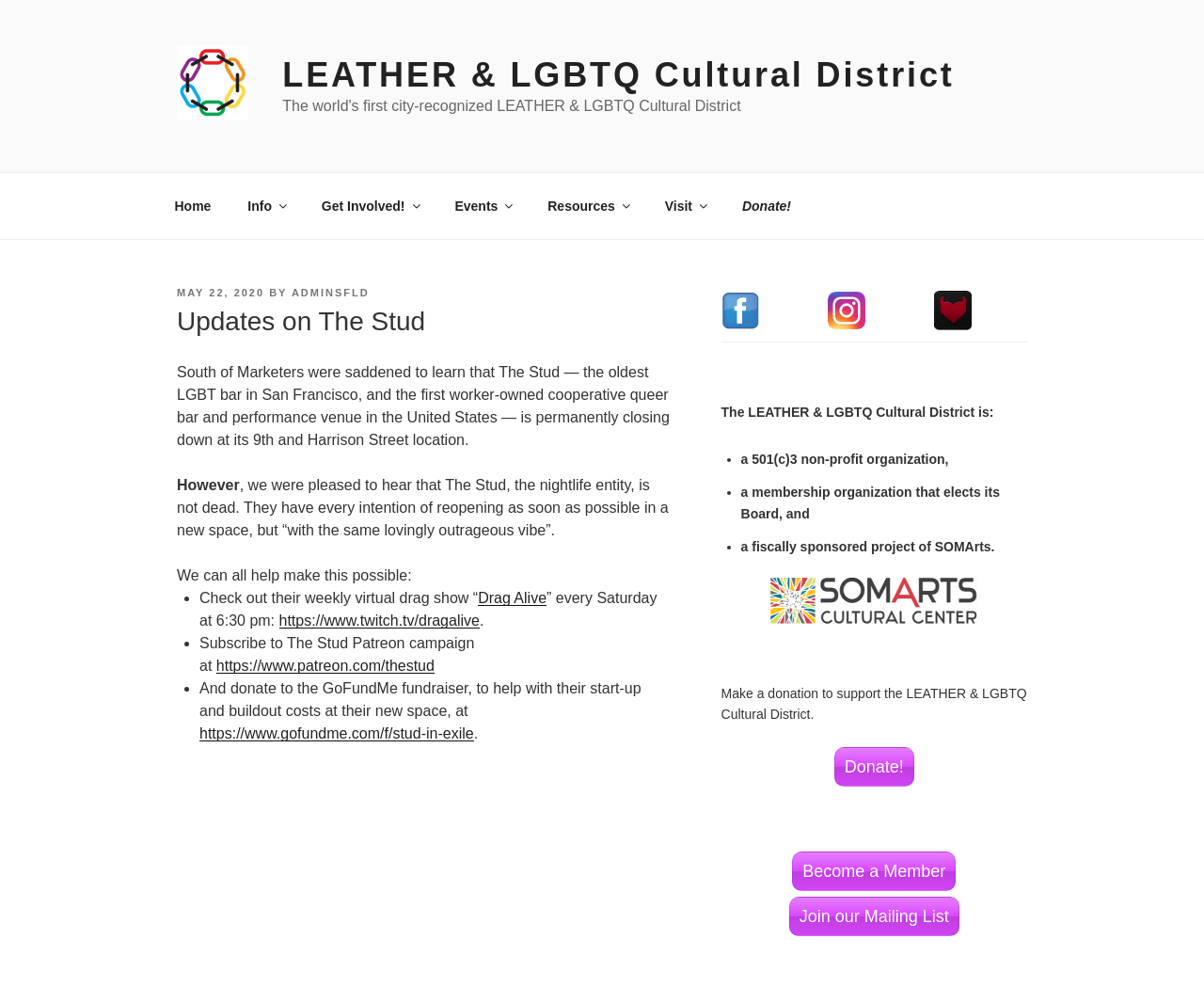Determine the bounding box coordinates for the area that needs to be clicked to fulfill this task: "Click on the 'Home' link". The coordinates must be given as four float numbers between 0 and 1, i.e., [left, top, right, bottom].

[0.131, 0.185, 0.189, 0.232]